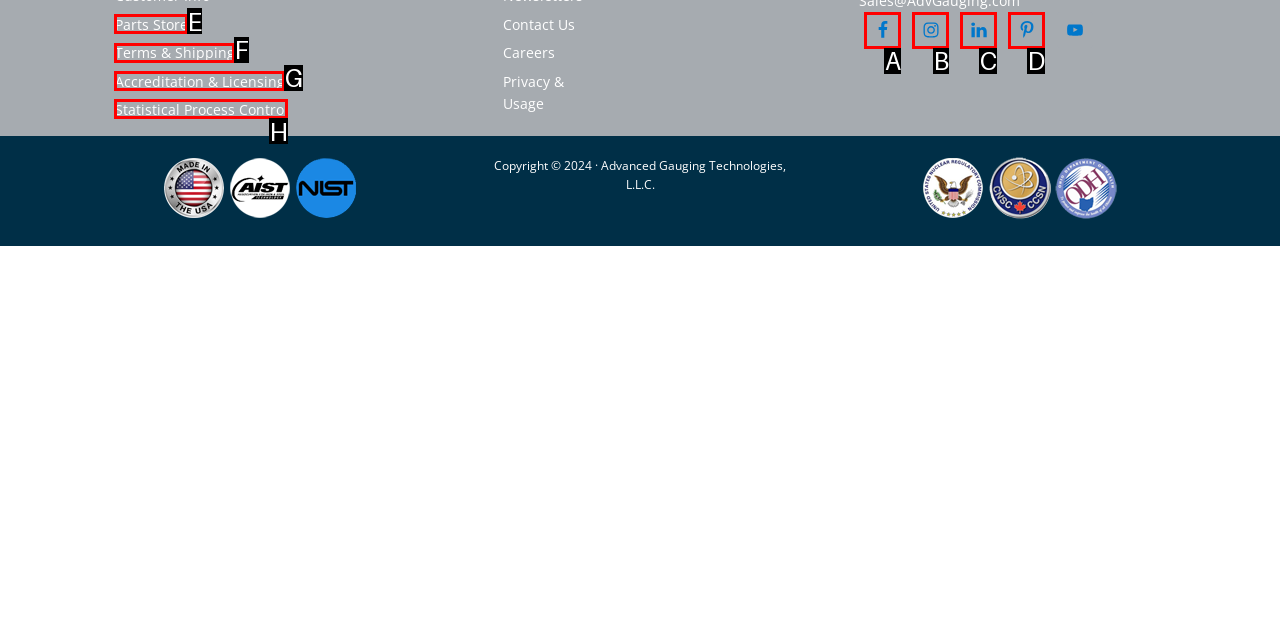Given the description: Terms & Shipping, identify the corresponding option. Answer with the letter of the appropriate option directly.

F